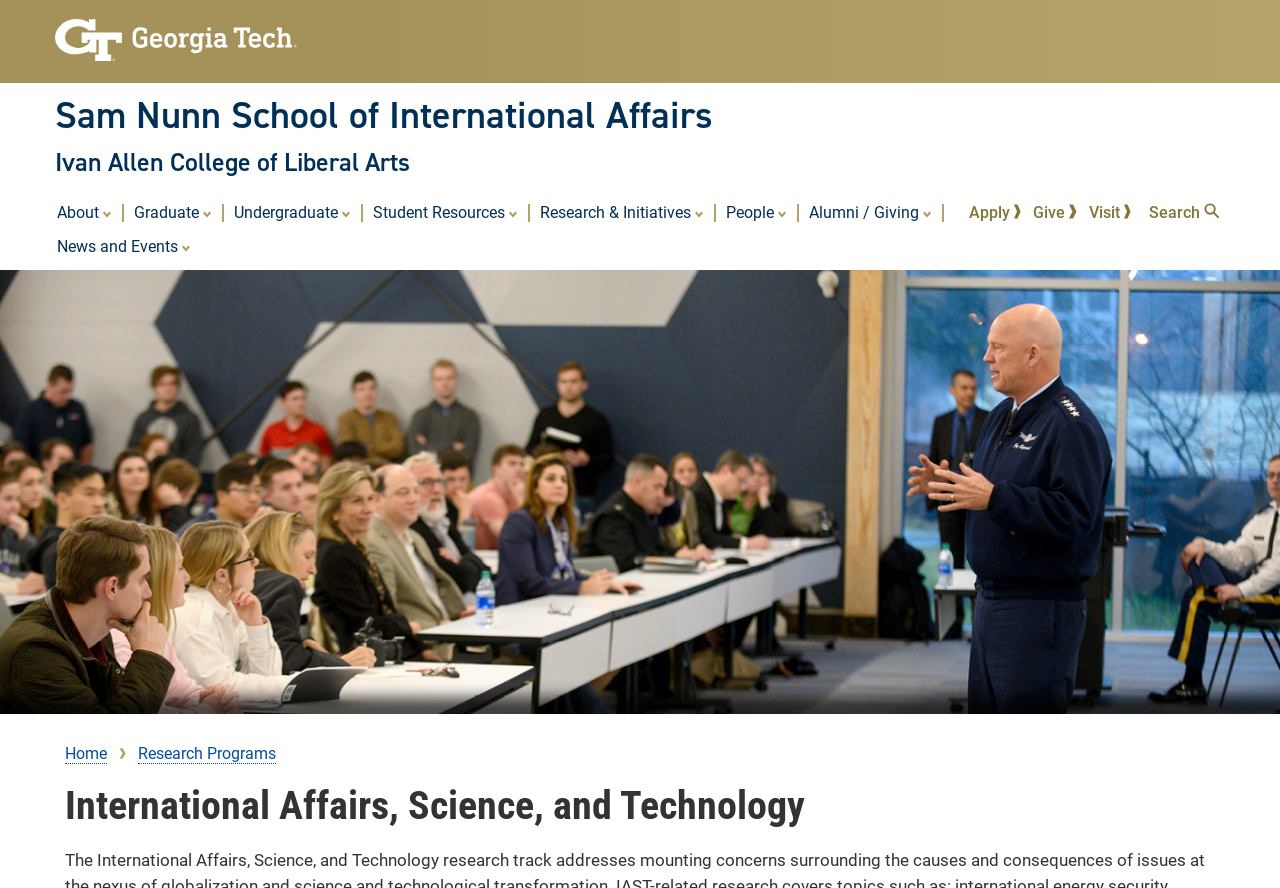Please identify the bounding box coordinates of the area I need to click to accomplish the following instruction: "go to the Sam Nunn School of International Affairs homepage".

[0.043, 0.101, 0.557, 0.158]